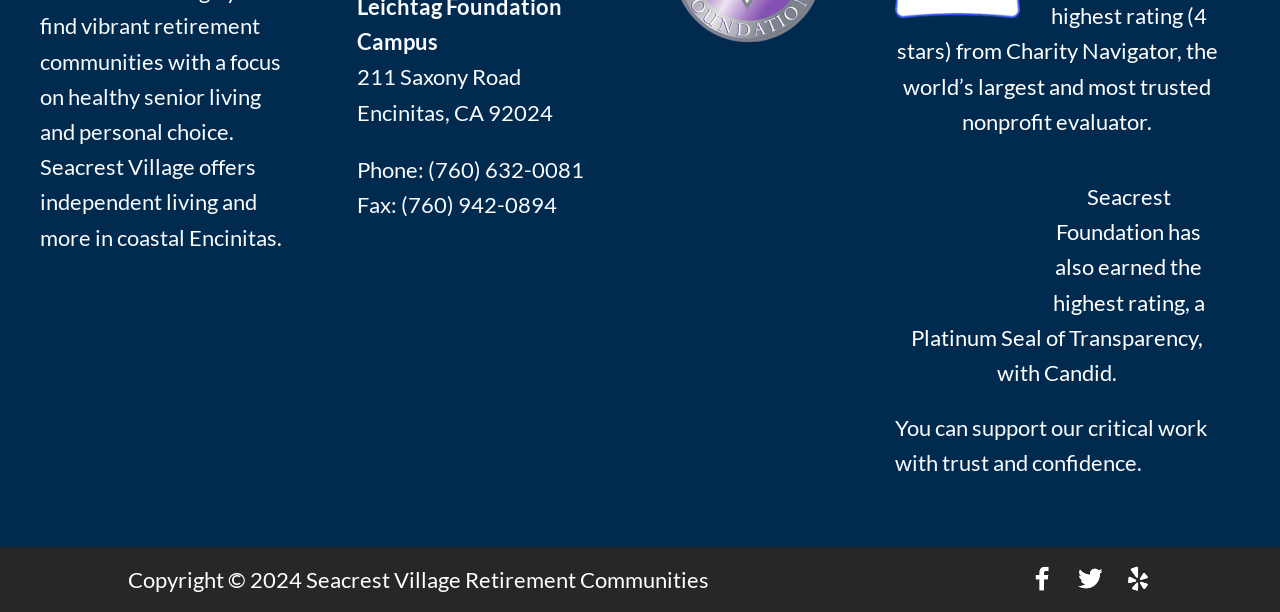What year is the copyright of Seacrest Village Retirement Communities?
Based on the image, answer the question in a detailed manner.

I found the copyright year by looking at the static text elements at the bottom of the webpage, which provide the copyright information, including the year.